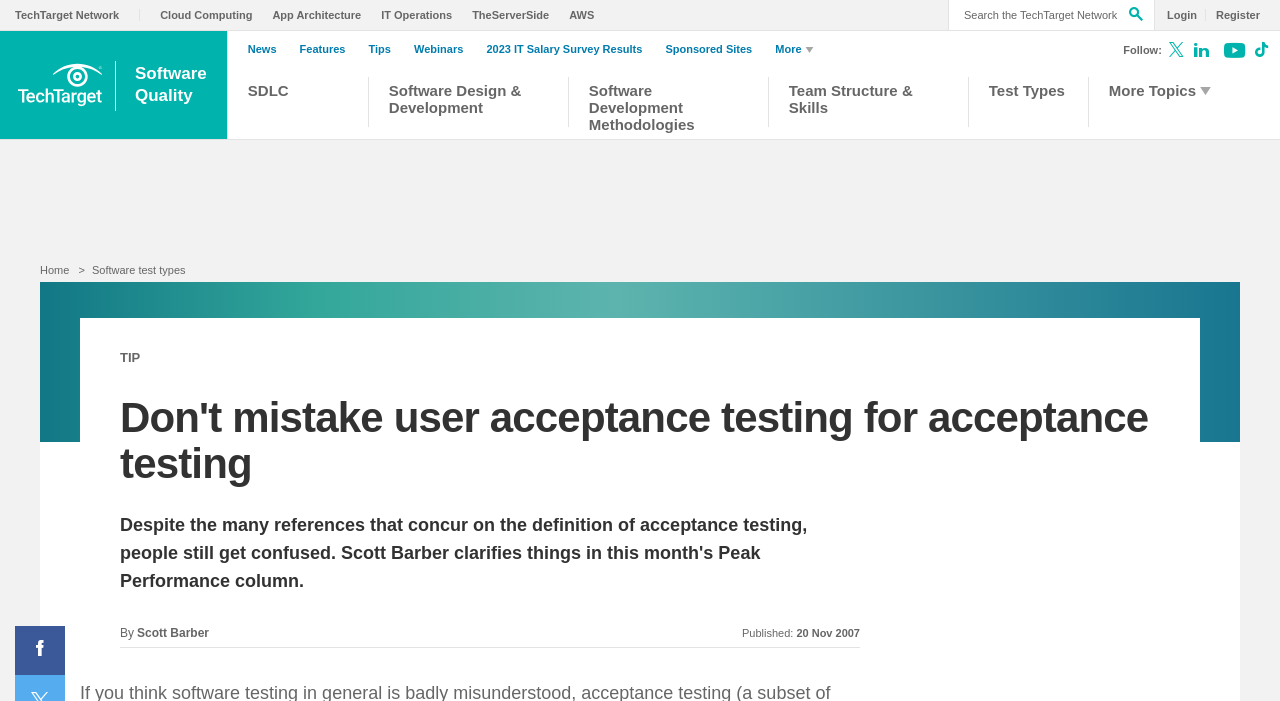Could you identify the text that serves as the heading for this webpage?

Don't mistake user acceptance testing for acceptance testing